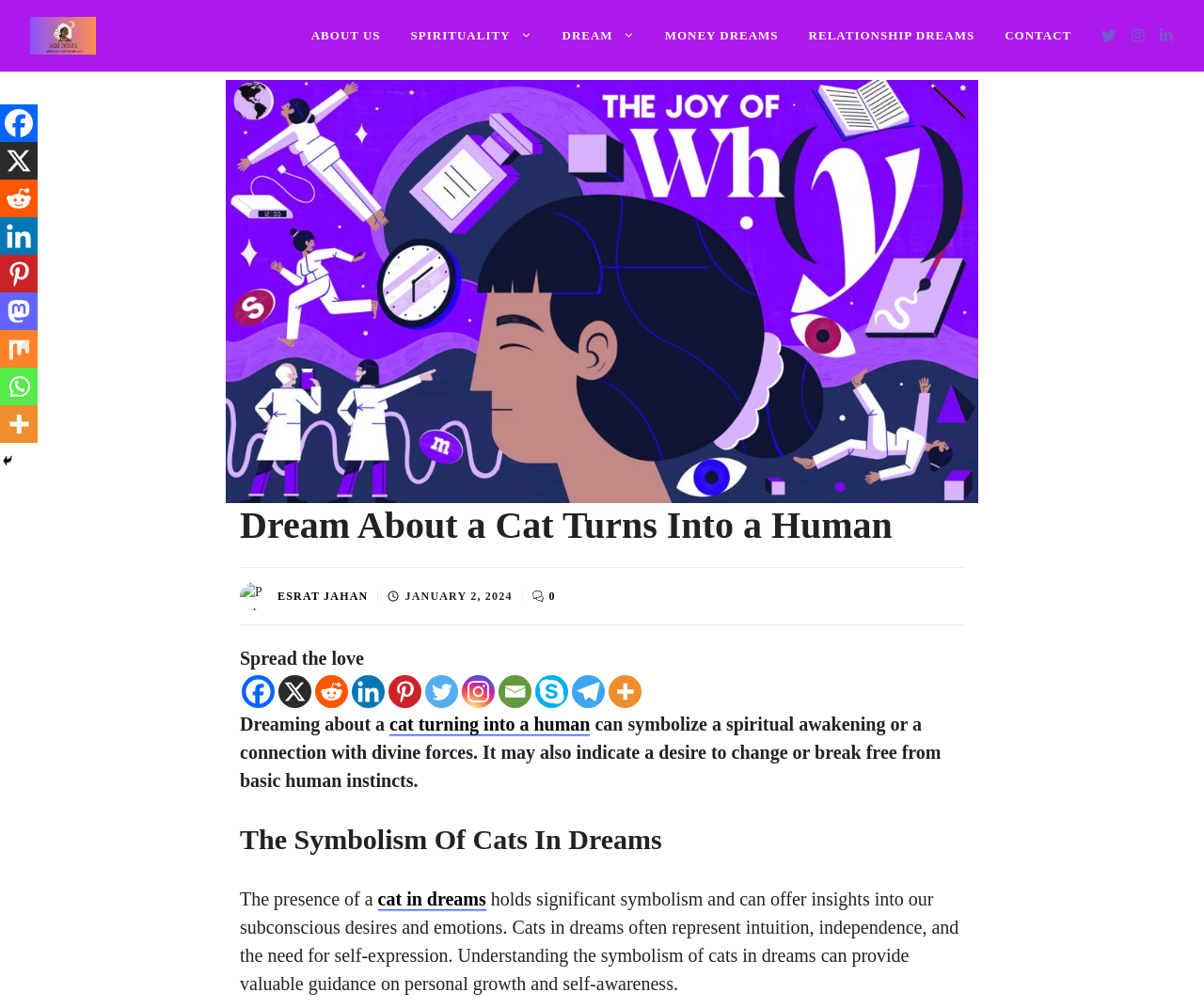Please determine the bounding box coordinates for the UI element described here. Use the format (top-left x, top-left y, bottom-right x, bottom-right y) with values bounded between 0 and 1: Get in Touch

None